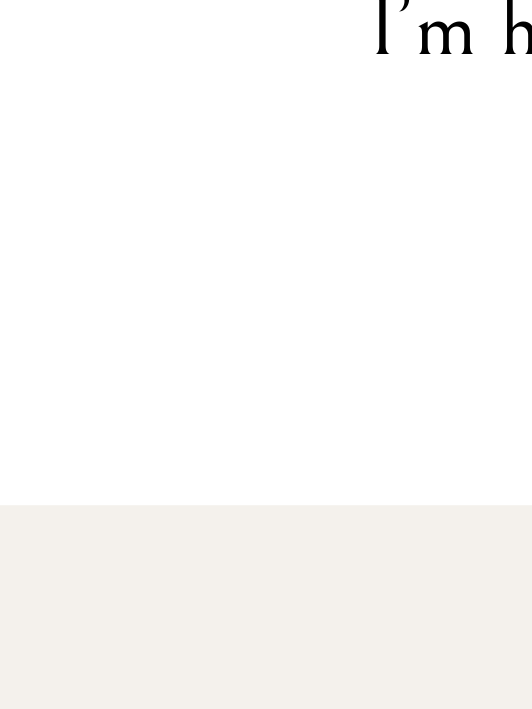Is the graphic likely to be used in a personal or professional context?
Please provide a single word or phrase as your answer based on the image.

Professional